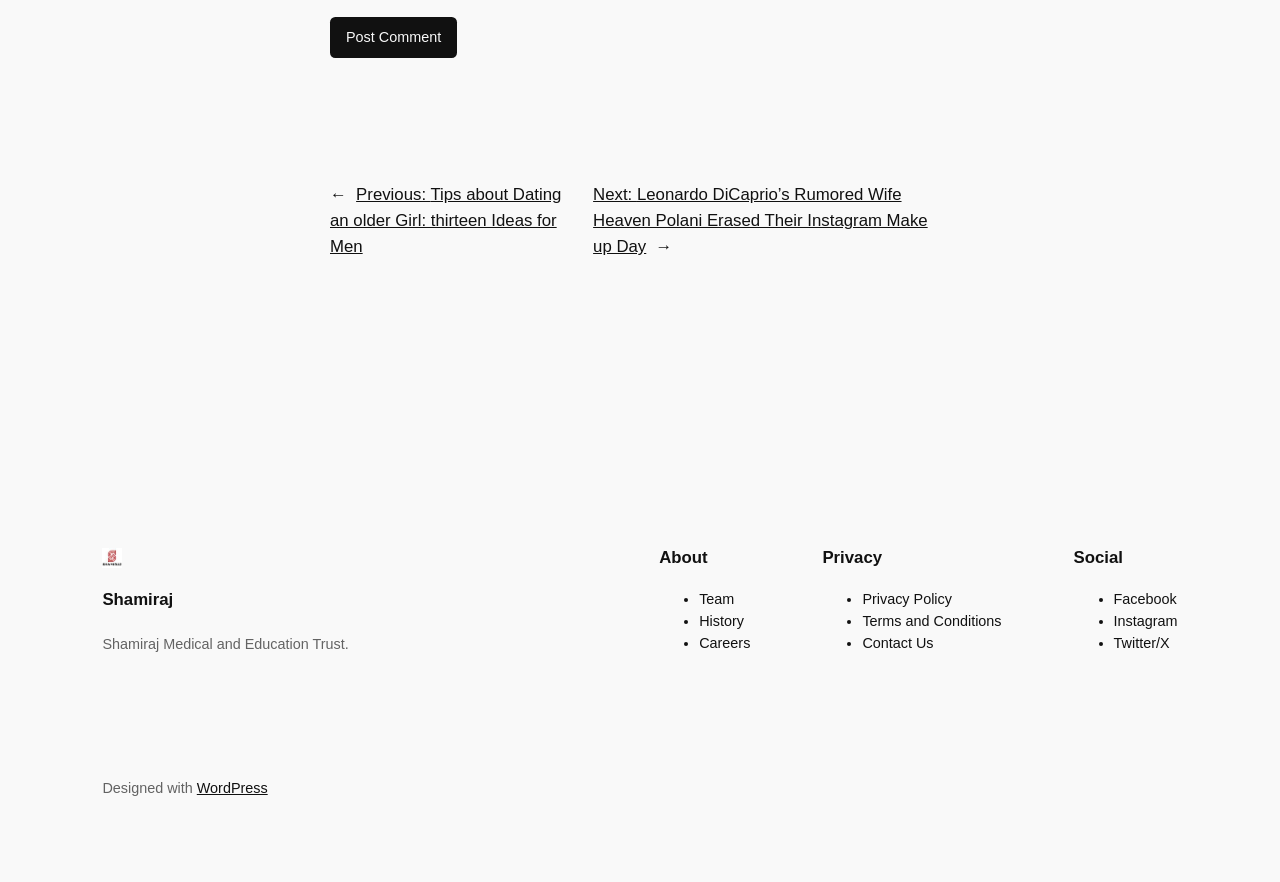Identify the bounding box coordinates of the section to be clicked to complete the task described by the following instruction: "Check the 'Privacy Policy'". The coordinates should be four float numbers between 0 and 1, formatted as [left, top, right, bottom].

[0.674, 0.67, 0.744, 0.688]